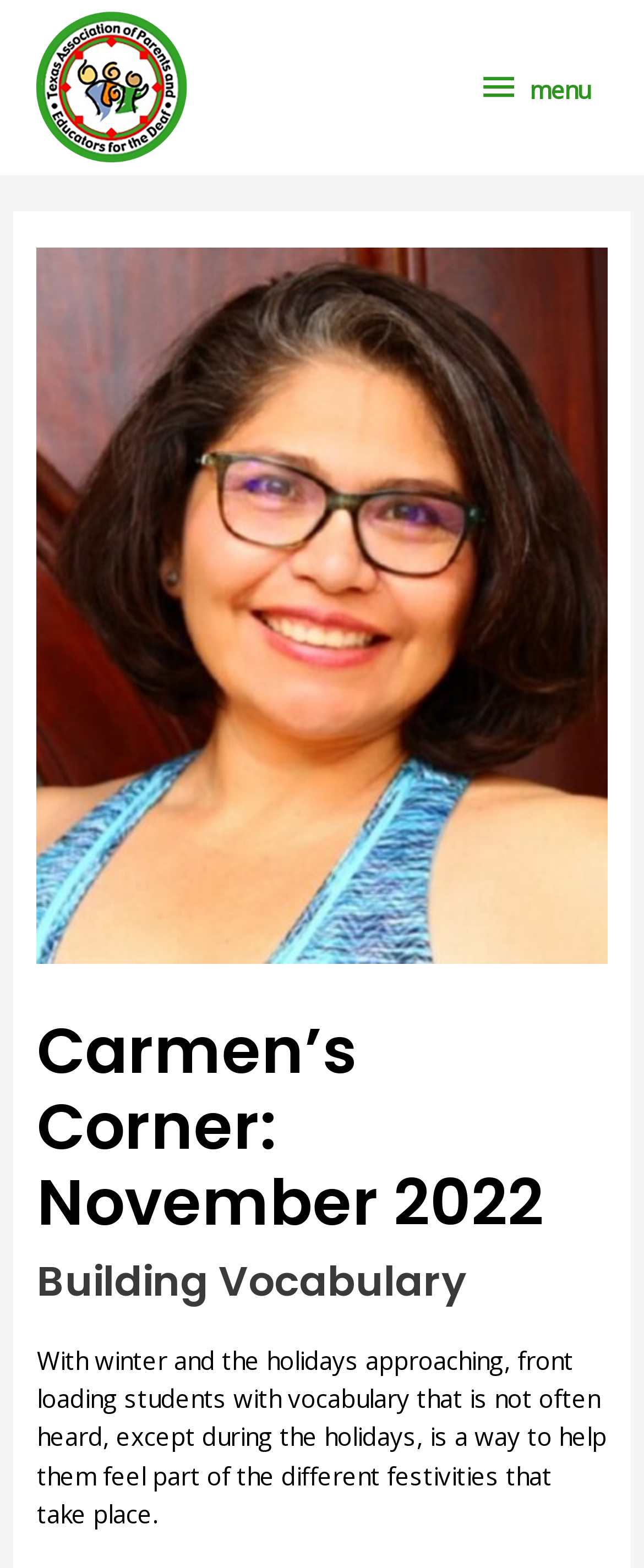Please determine the heading text of this webpage.

Carmen’s Corner: November 2022